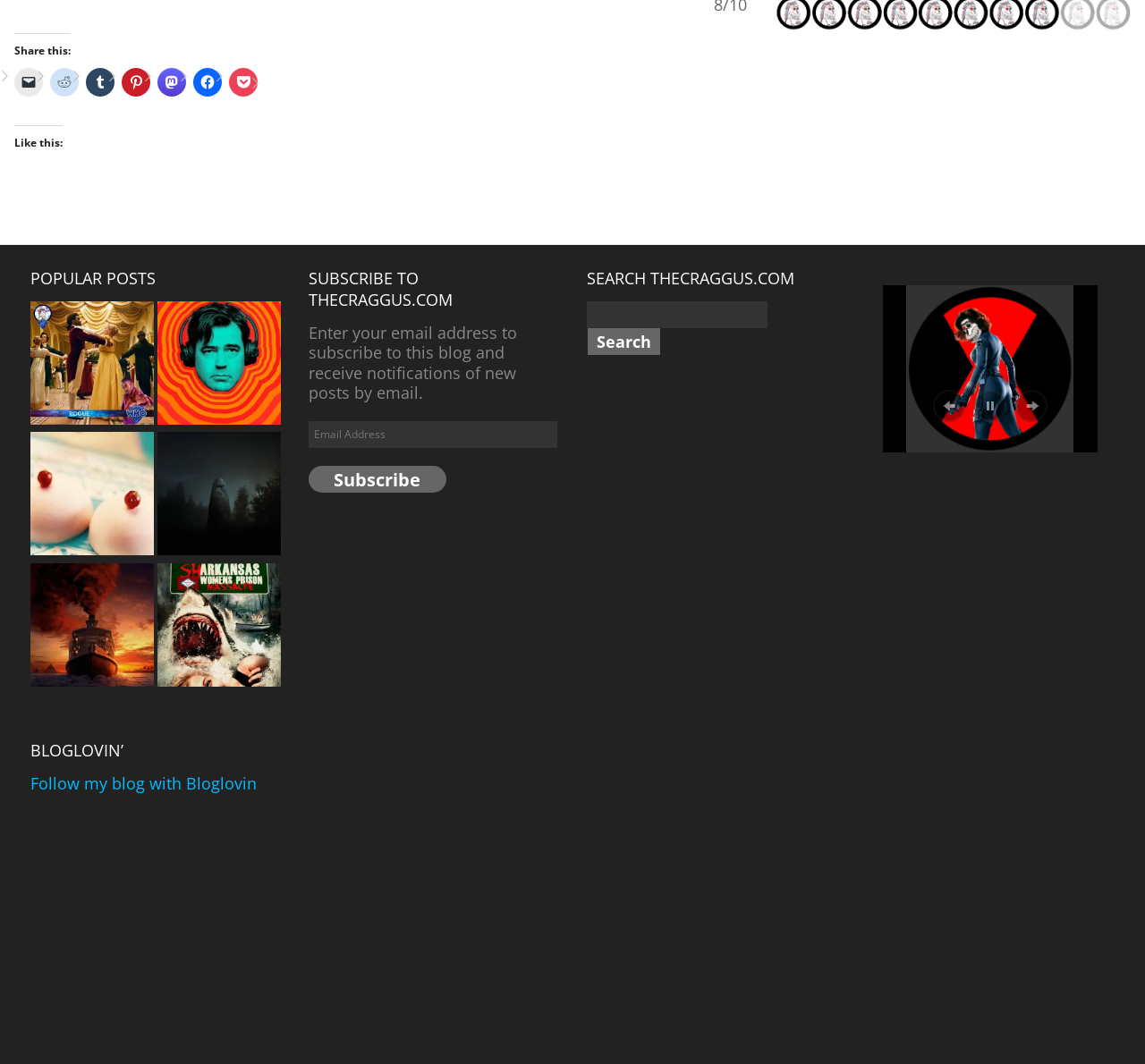Locate the bounding box coordinates of the element to click to perform the following action: 'View popular post 'Doctor Who - Rogue''. The coordinates should be given as four float values between 0 and 1, in the form of [left, top, right, bottom].

[0.026, 0.283, 0.134, 0.403]